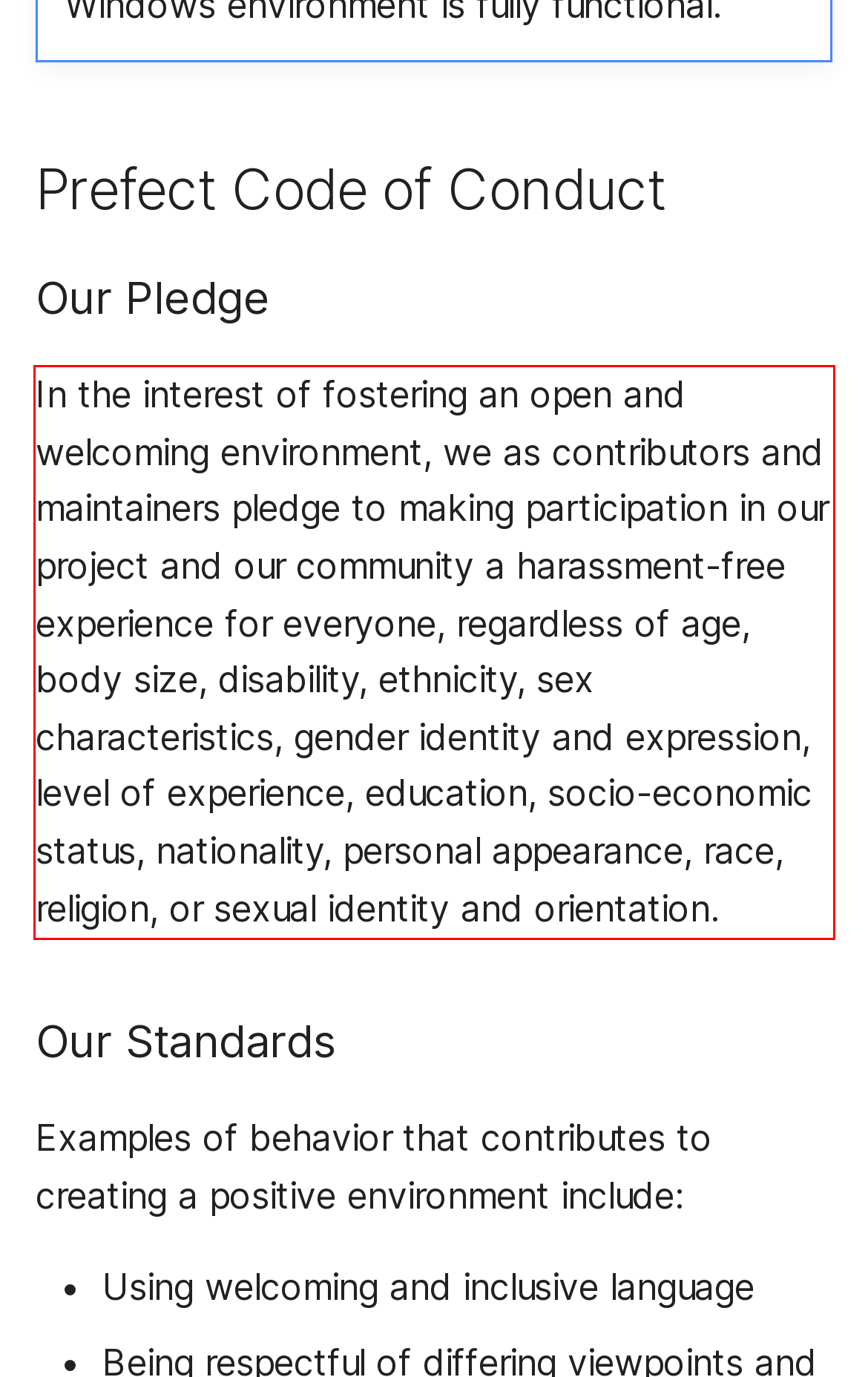Please analyze the provided webpage screenshot and perform OCR to extract the text content from the red rectangle bounding box.

In the interest of fostering an open and welcoming environment, we as contributors and maintainers pledge to making participation in our project and our community a harassment-free experience for everyone, regardless of age, body size, disability, ethnicity, sex characteristics, gender identity and expression, level of experience, education, socio-economic status, nationality, personal appearance, race, religion, or sexual identity and orientation.